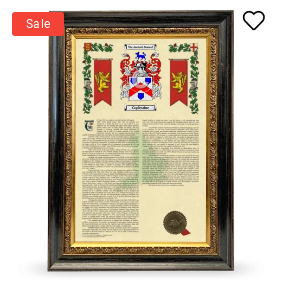Analyze the image and describe all key details you can observe.

This image features a beautifully framed armorial history document, showcasing the intricate family crest prominently at the top. The crest is adorned with vibrant colors, flanked by two banners that add to its ceremonial elegance. Below the crest, detailed text elaborates on the family lineage and history, suggesting a rich heritage. The document is beautifully decorated with ornamental designs, enhancing its historical significance. Additionally, a wax seal adds an authentic touch, indicating its importance. In the top corner, there is a bold "Sale" tag, suggesting that this item is currently offered at a reduced price, making it a compelling choice for those interested in genealogy or heraldry.